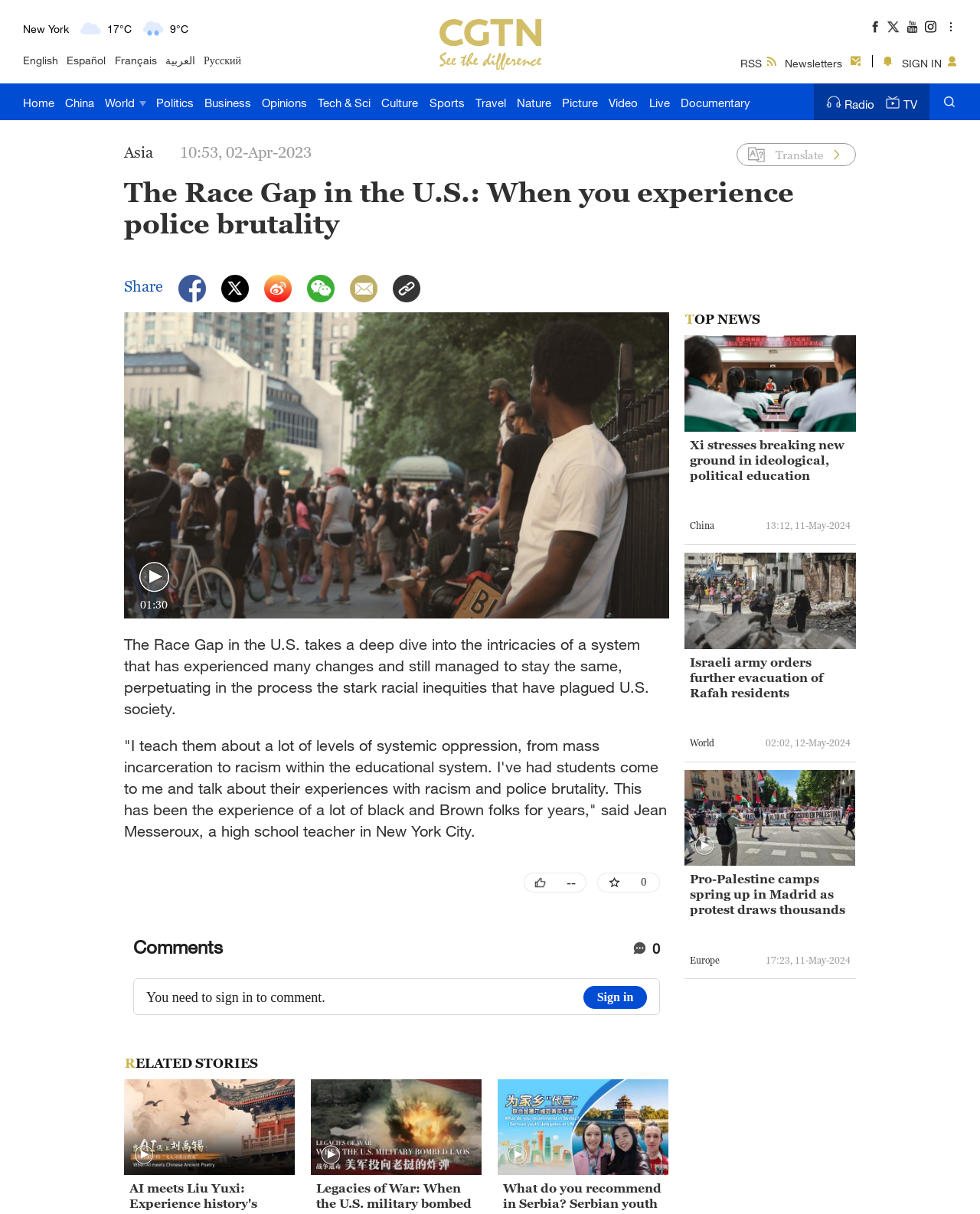Please determine the bounding box coordinates of the area that needs to be clicked to complete this task: 'Subscribe to the RSS feed'. The coordinates must be four float numbers between 0 and 1, formatted as [left, top, right, bottom].

[0.752, 0.041, 0.793, 0.06]